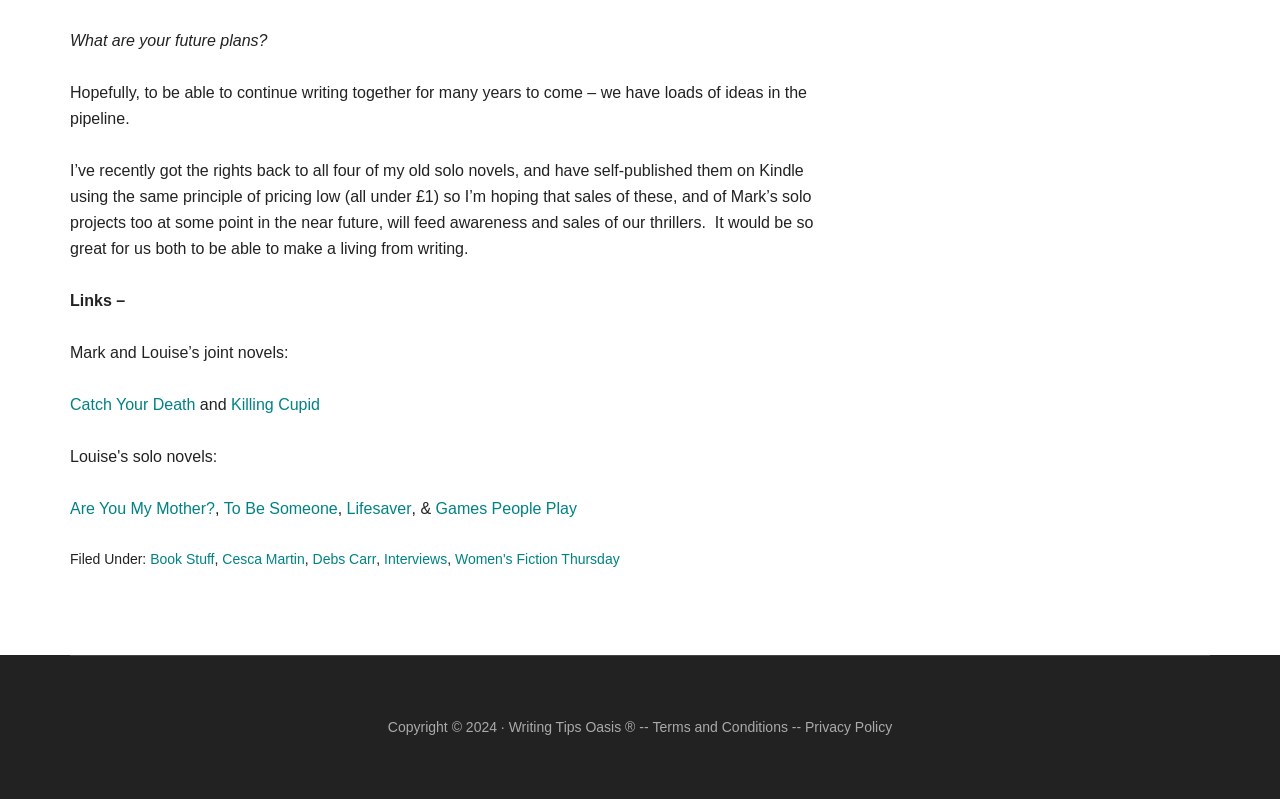Examine the screenshot and answer the question in as much detail as possible: How many novels are mentioned?

I counted the number of novel titles mentioned in the webpage, which are 'Catch Your Death', 'Killing Cupid', 'Are You My Mother?', 'To Be Someone', and 'Games People Play'.